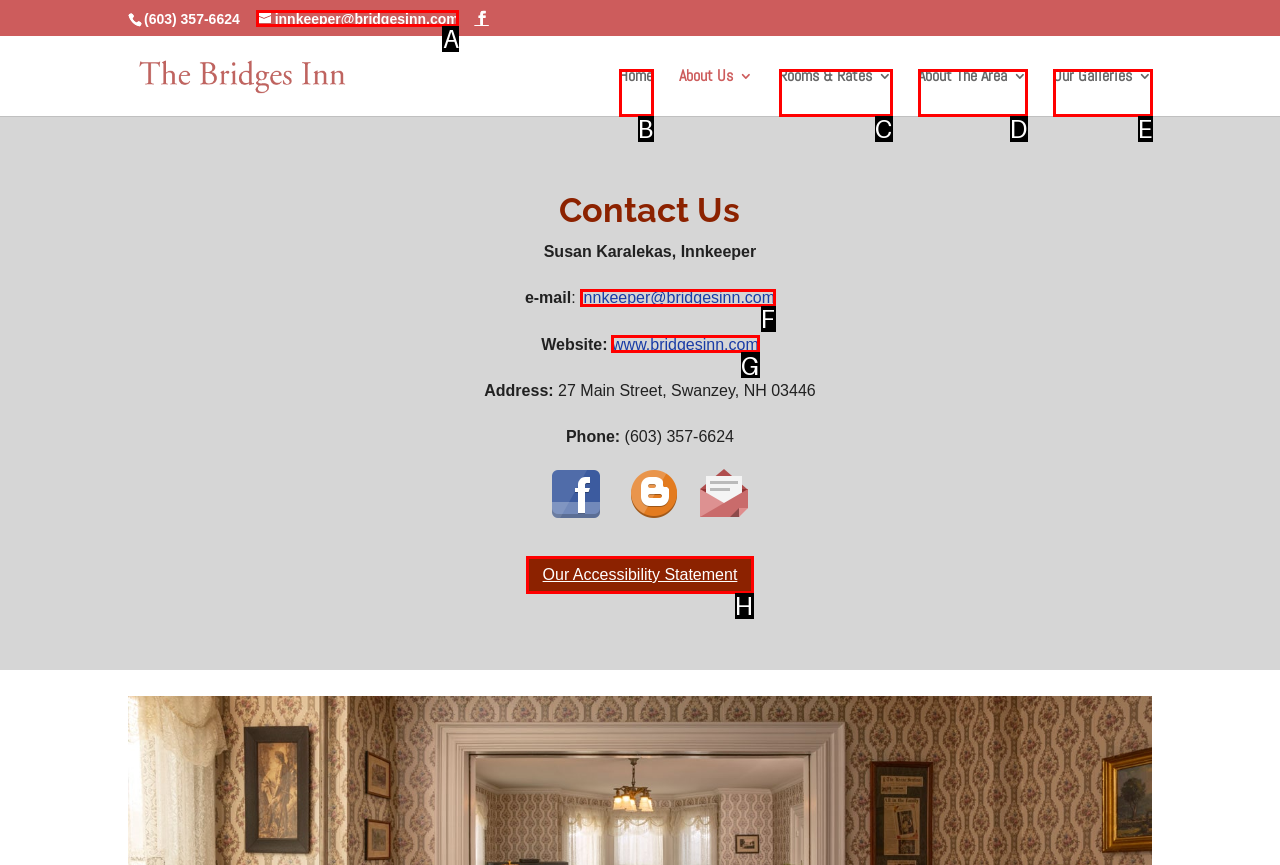Which option should be clicked to execute the following task: Visit the website? Respond with the letter of the selected option.

G